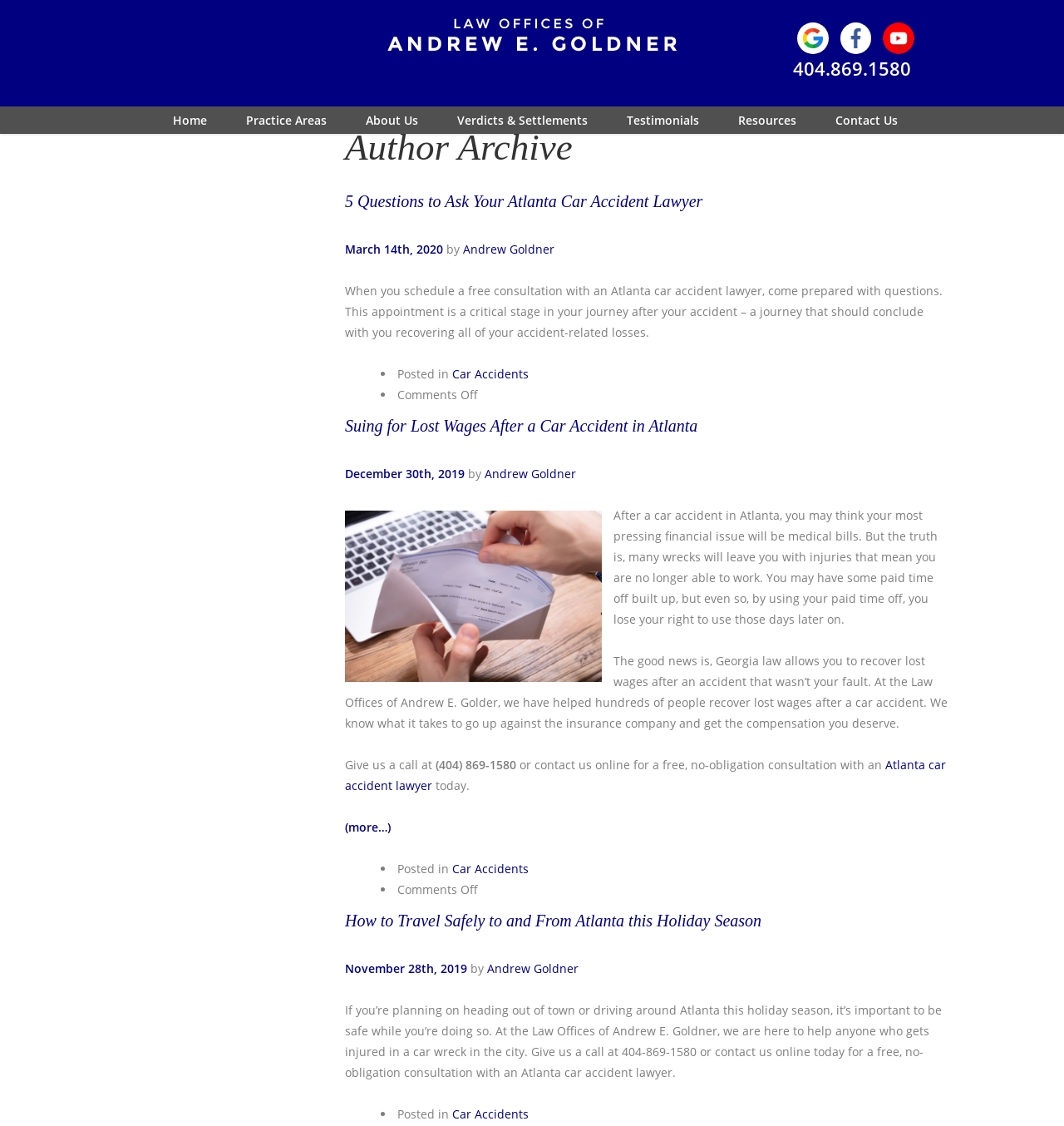What is the phone number to contact the law office?
From the image, provide a succinct answer in one word or a short phrase.

(404) 869-1580